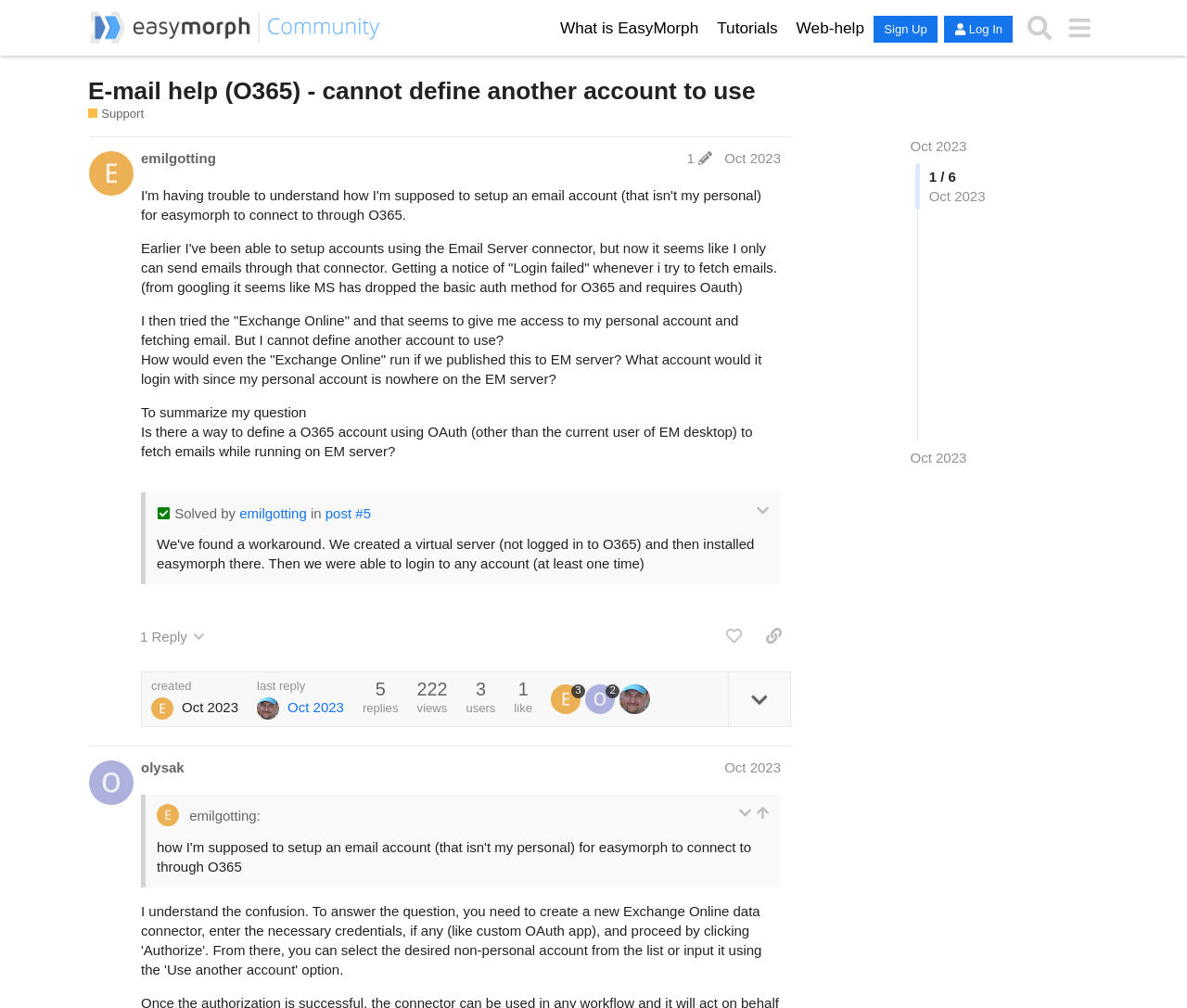Review the image closely and give a comprehensive answer to the question: What is the name of the community?

The name of the community is mentioned in the top navigation bar, and it is also linked to the community's homepage.